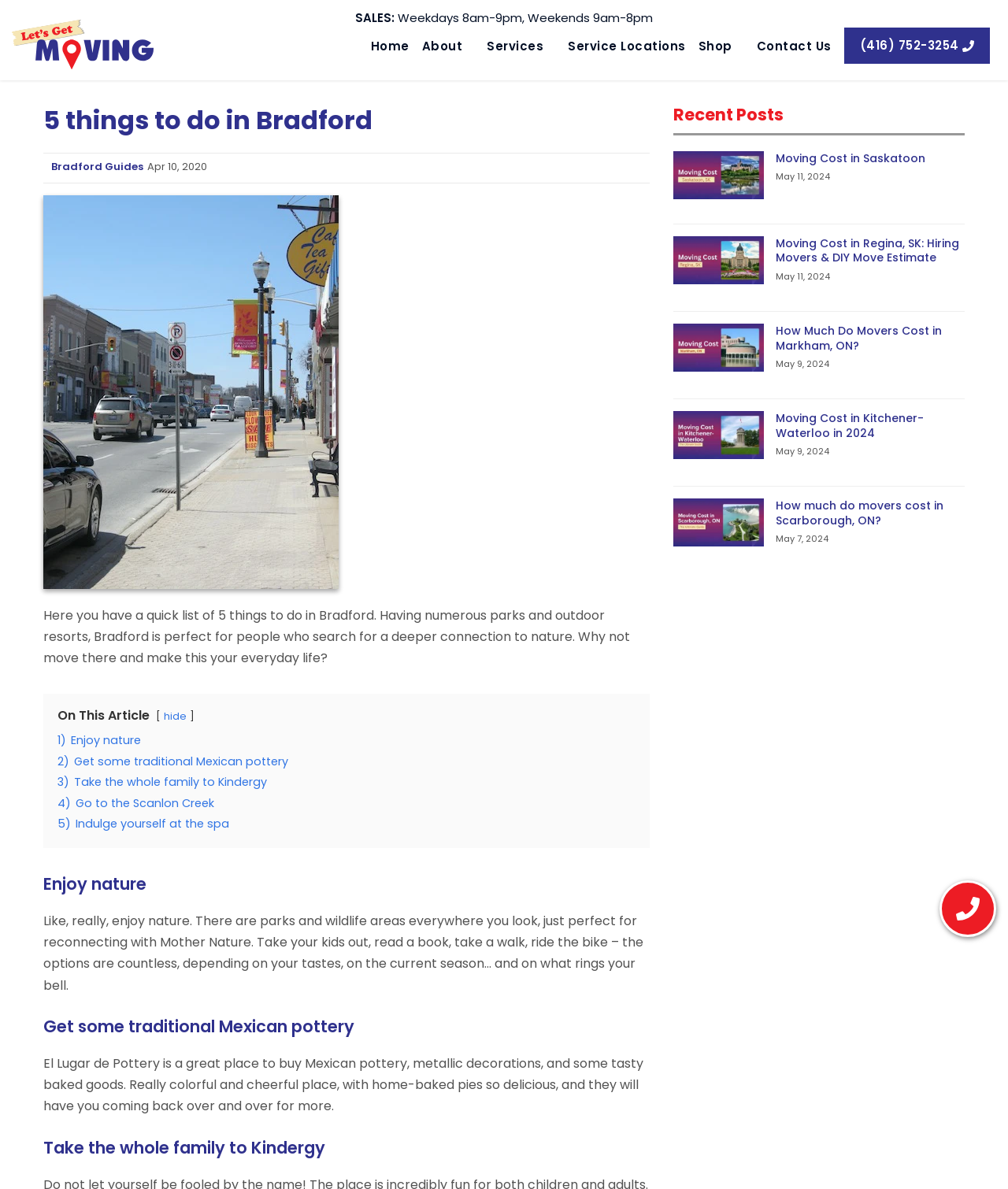Please identify the bounding box coordinates of the clickable region that I should interact with to perform the following instruction: "Click on '5) Indulge yourself at the spa'". The coordinates should be expressed as four float numbers between 0 and 1, i.e., [left, top, right, bottom].

[0.057, 0.685, 0.227, 0.701]